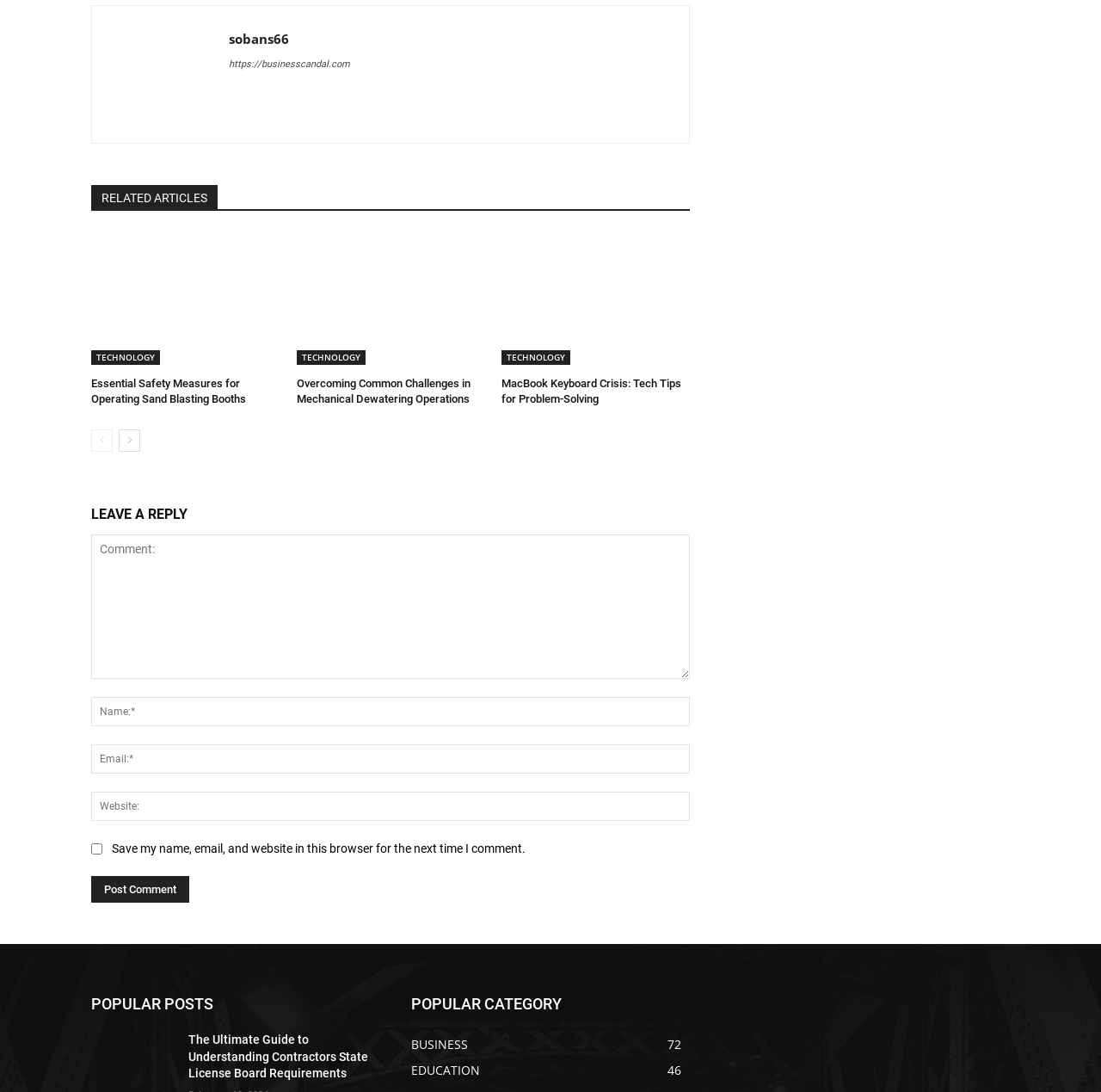How many popular posts are listed?
From the screenshot, provide a brief answer in one word or phrase.

1